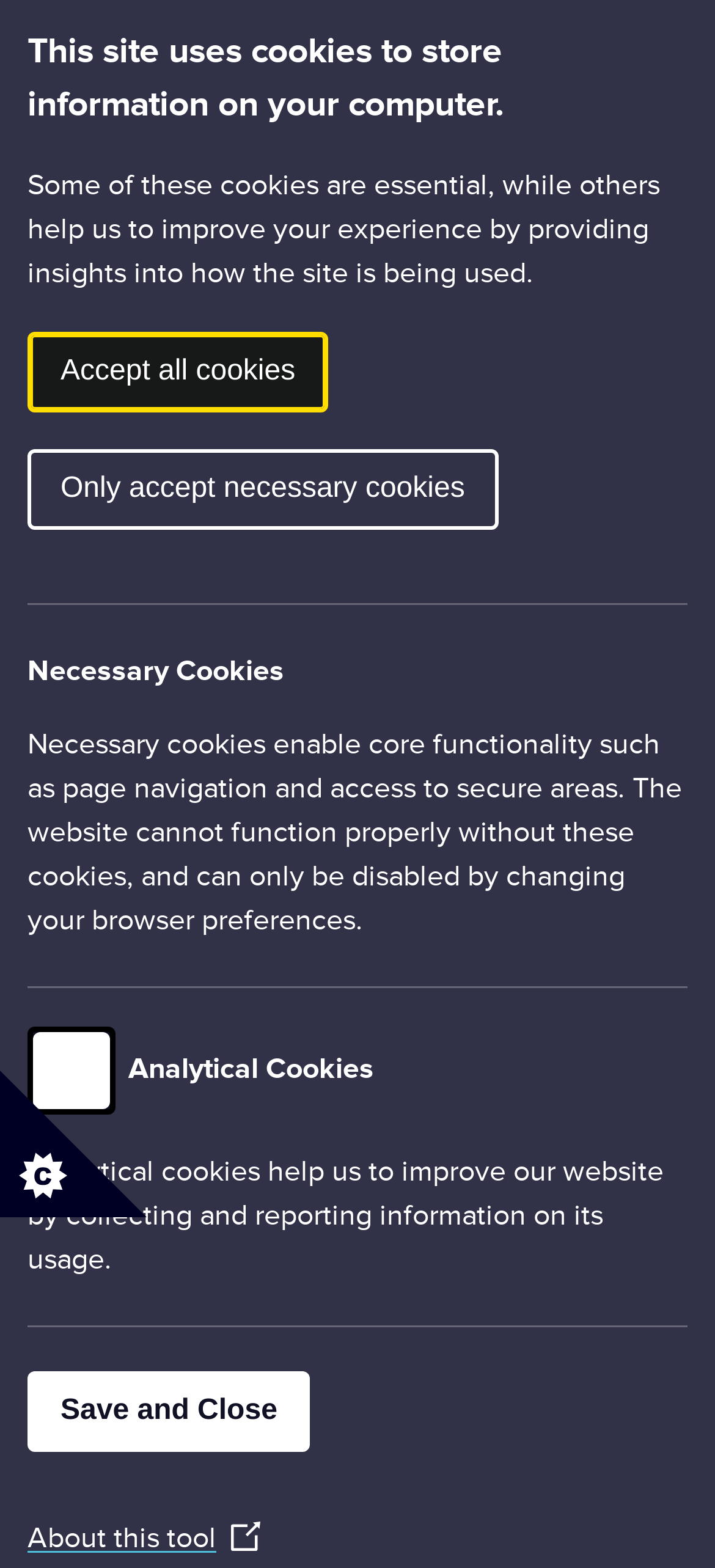Please locate the bounding box coordinates for the element that should be clicked to achieve the following instruction: "Show or hide the search form". Ensure the coordinates are given as four float numbers between 0 and 1, i.e., [left, top, right, bottom].

[0.733, 0.02, 0.795, 0.048]